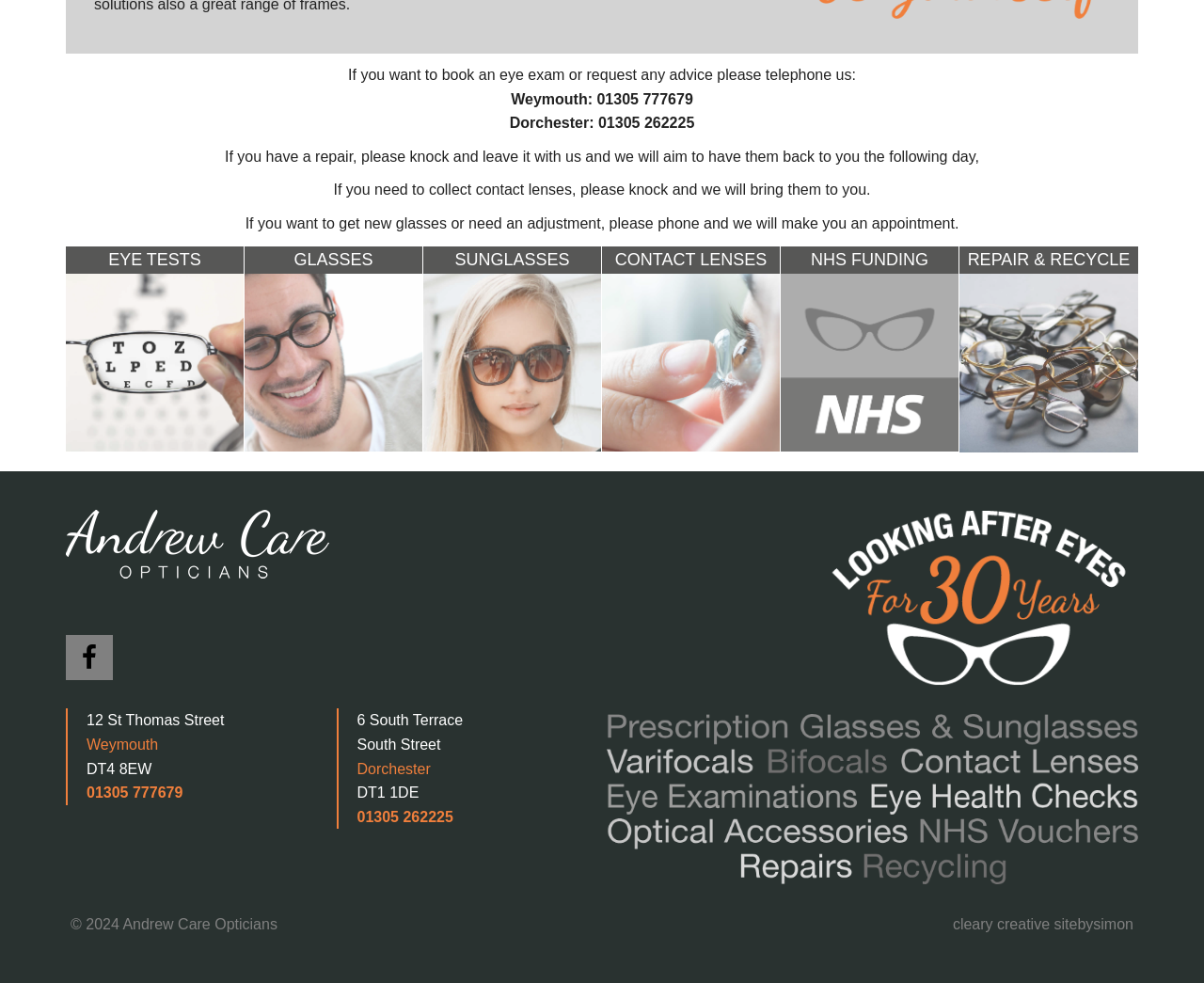What is the address of the Weymouth location?
Look at the image and answer the question using a single word or phrase.

12 St Thomas Street, Weymouth, DT4 8EW